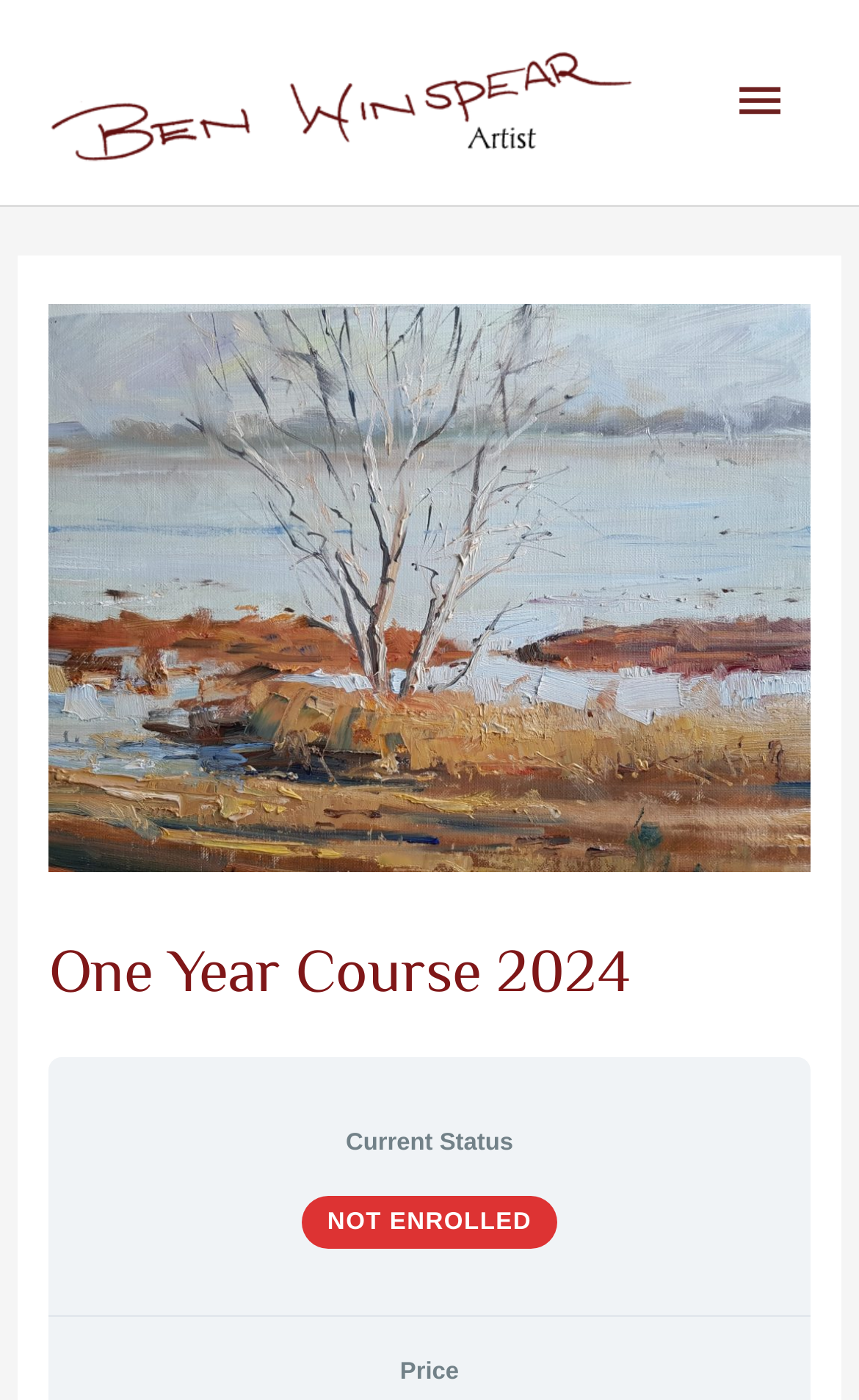Provide the text content of the webpage's main heading.

One Year Course 2024